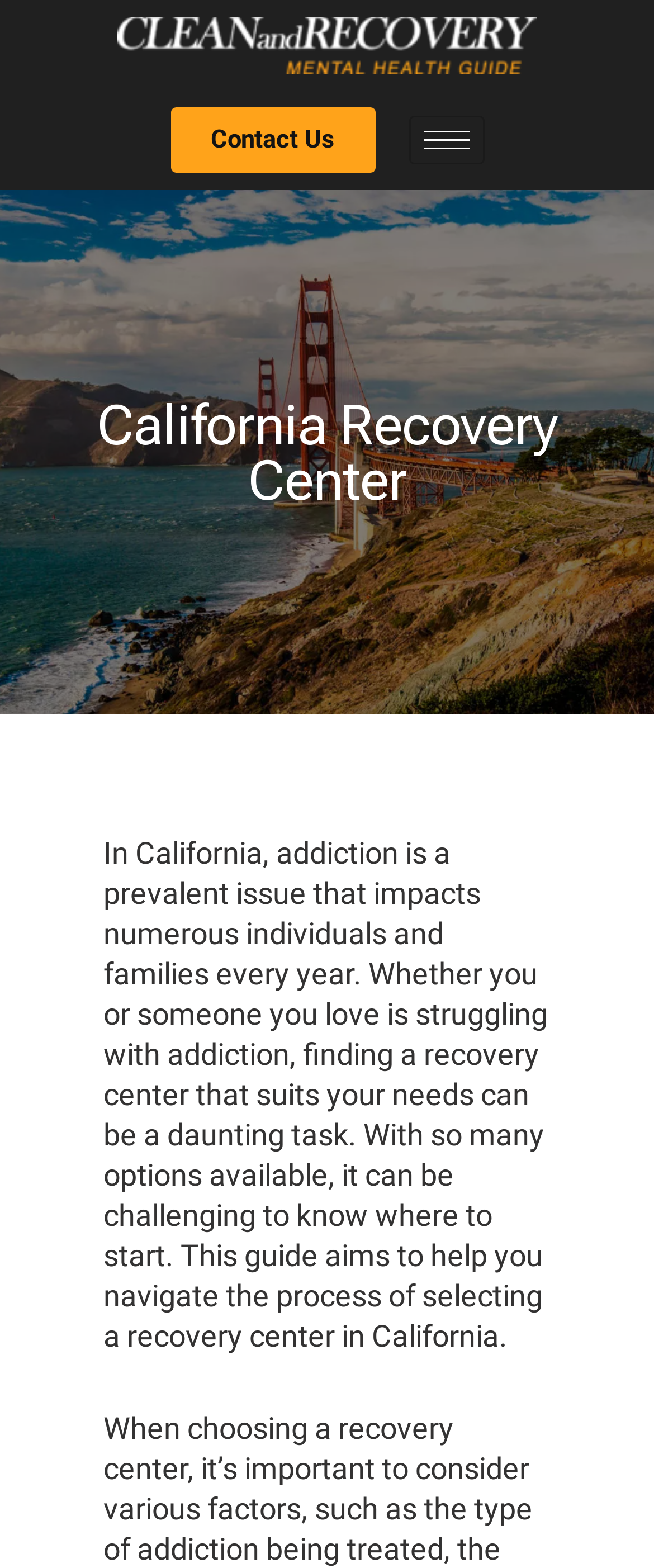Given the element description "alt="cleanandrecovery1" title="cleanandrecovery1"", identify the bounding box of the corresponding UI element.

[0.179, 0.011, 0.821, 0.047]